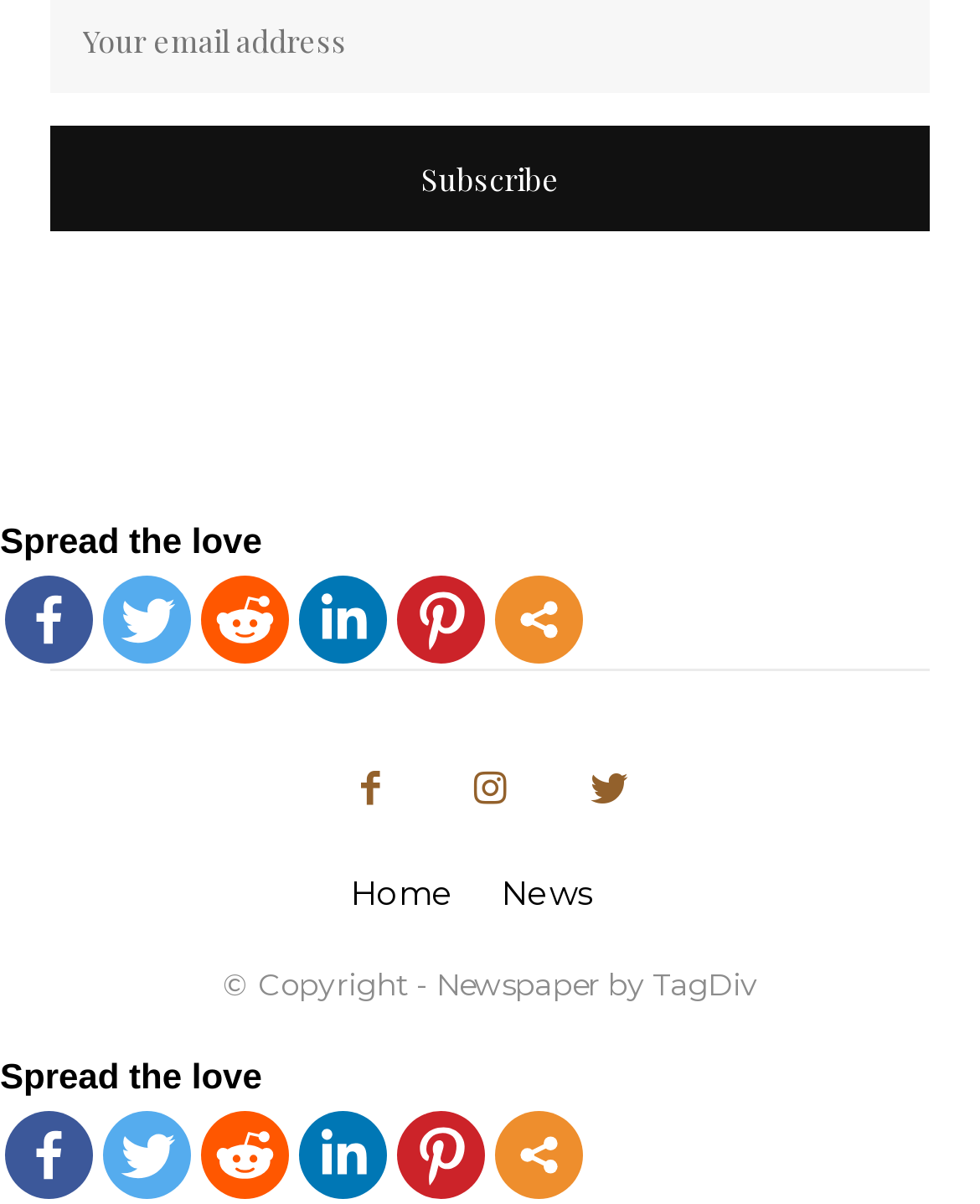How many social media platforms are available?
Using the image, elaborate on the answer with as much detail as possible.

I counted the number of social media icons available on the webpage, which are Facebook, Twitter, Reddit, Linkedin, Pinterest, and More.